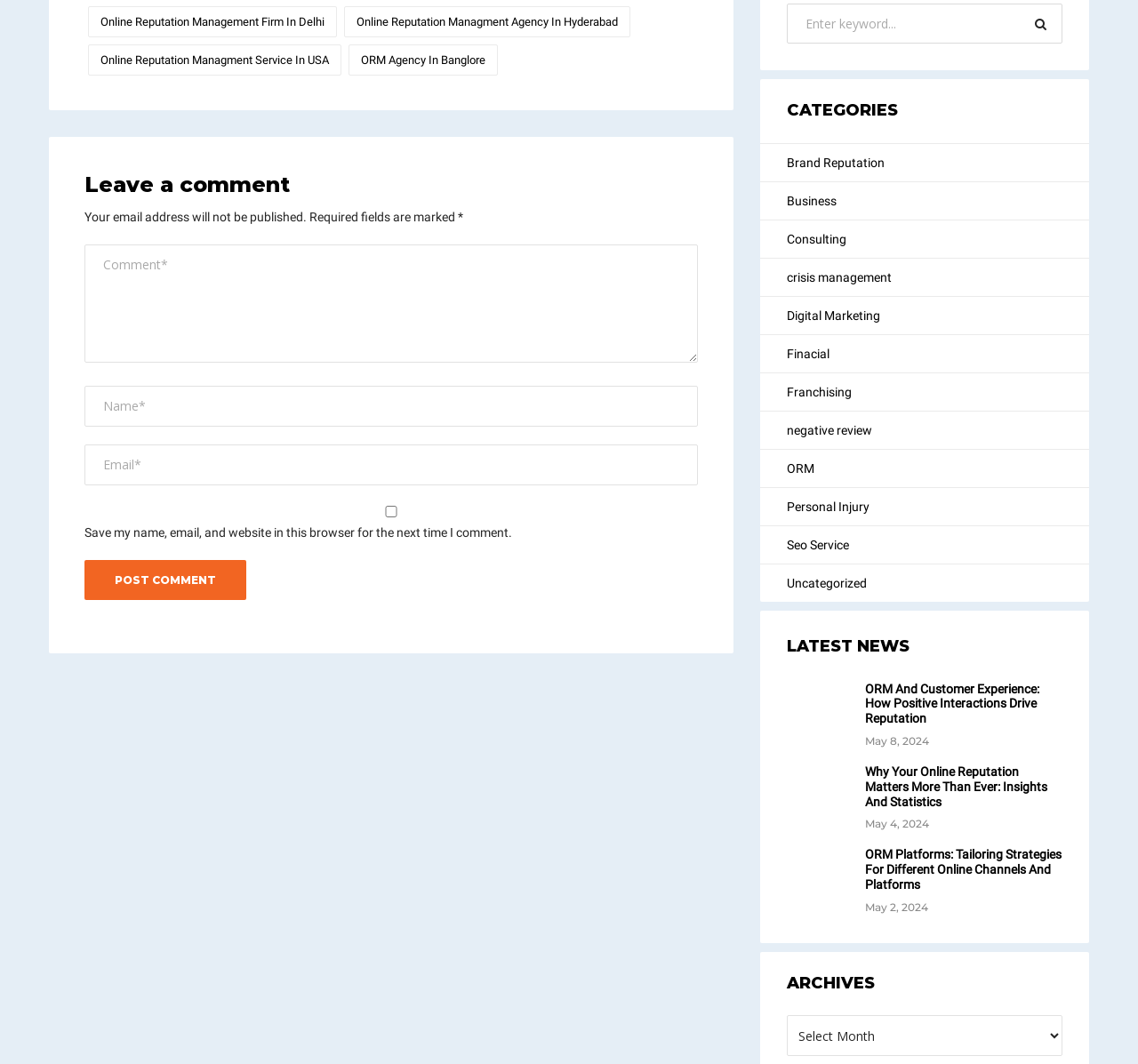Please specify the bounding box coordinates of the region to click in order to perform the following instruction: "Search for a keyword".

[0.691, 0.004, 0.934, 0.041]